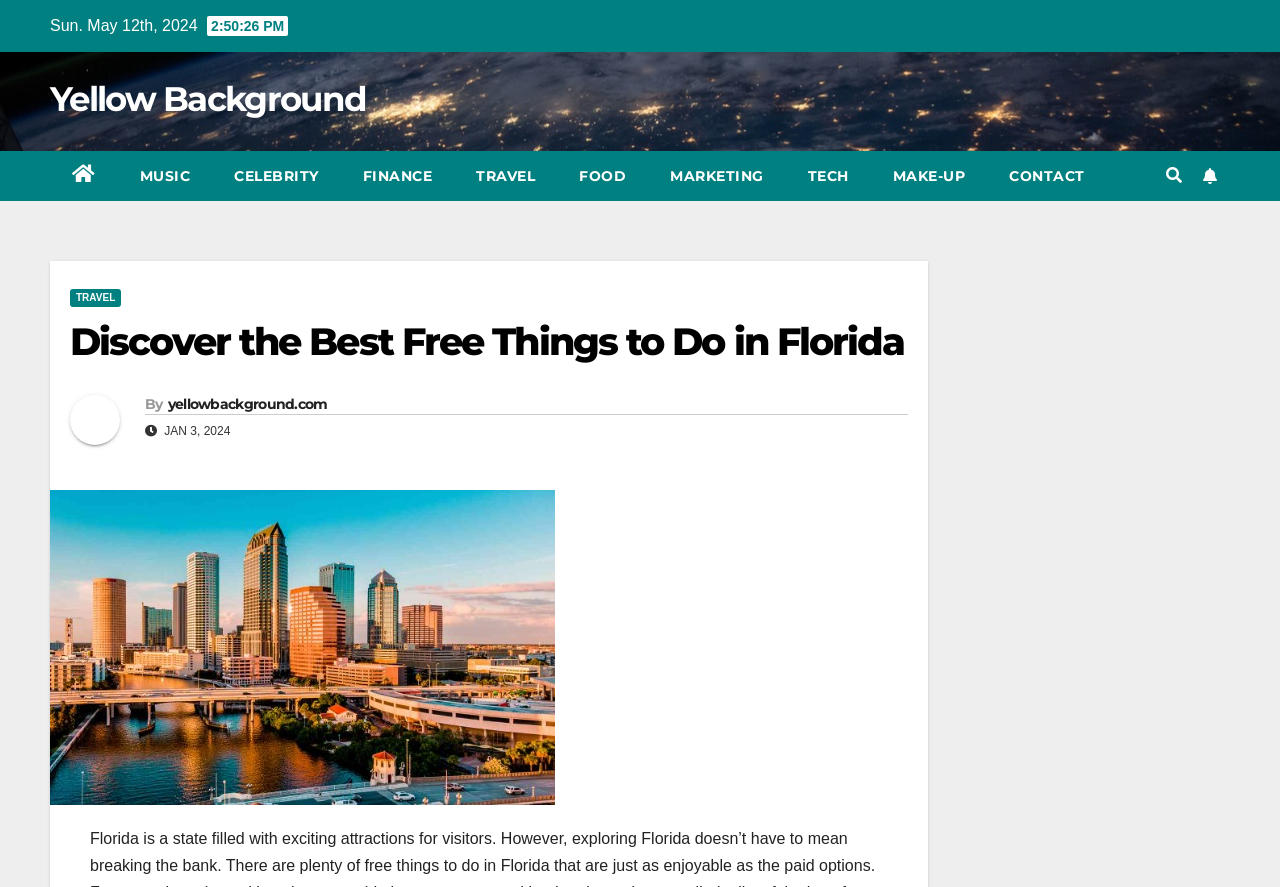Locate the primary headline on the webpage and provide its text.

Discover the Best Free Things to Do in Florida